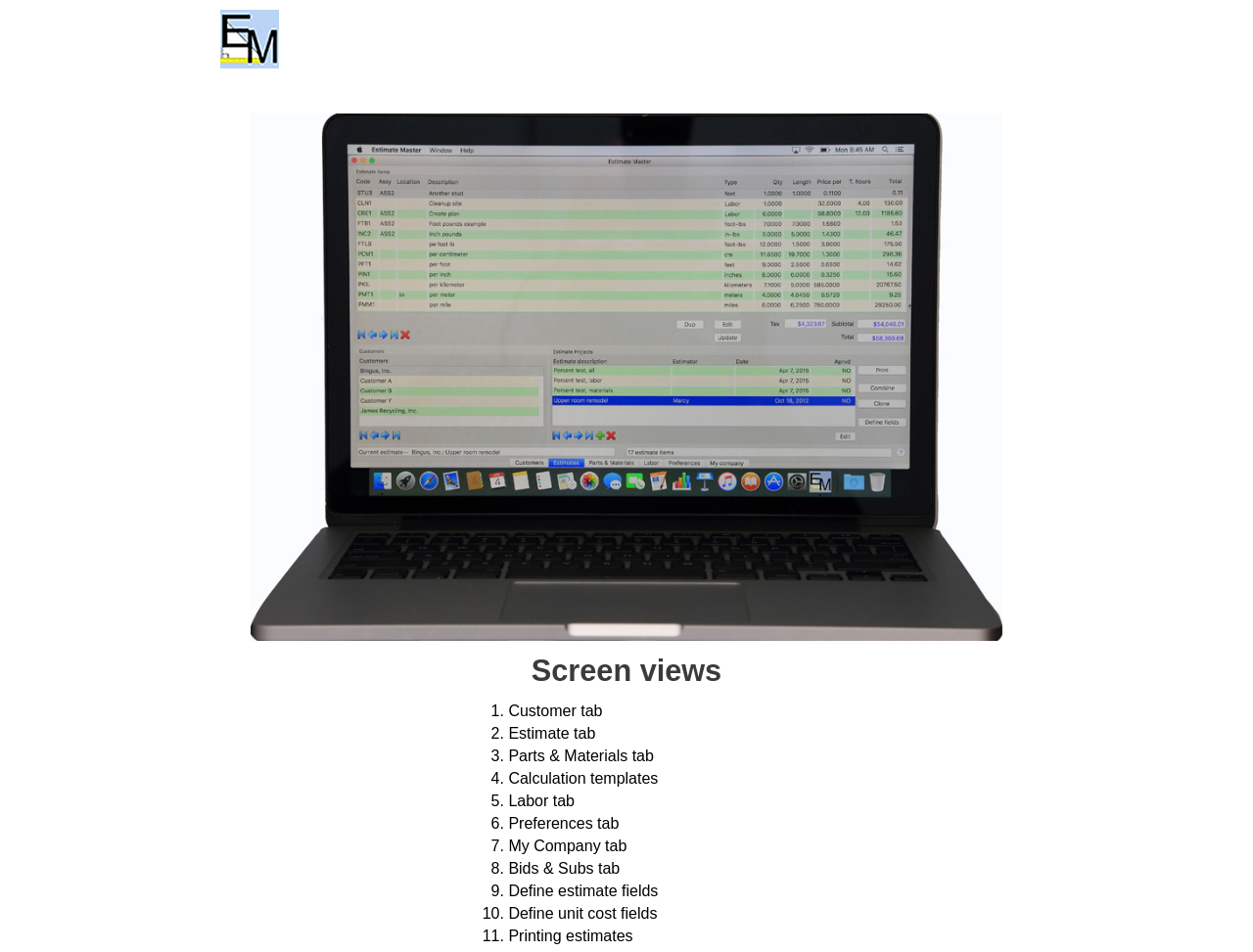How many tabs are mentioned on the webpage?
Please provide a detailed answer to the question.

The webpage lists several tabs, including Customer tab, Estimate tab, Parts & Materials tab, and others. By counting the list markers and corresponding links, we can determine that there are 11 tabs mentioned on the webpage.